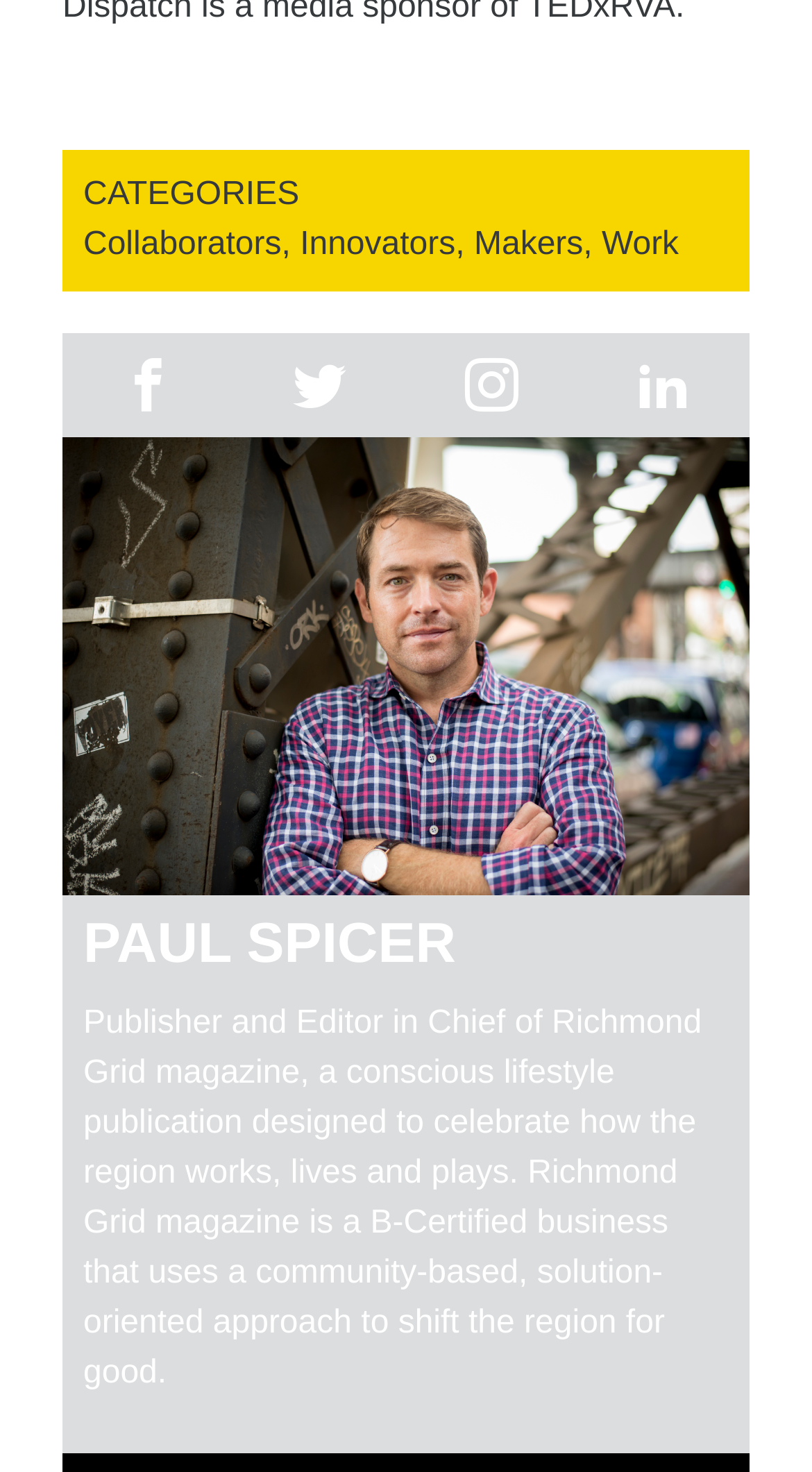Find the bounding box coordinates of the element's region that should be clicked in order to follow the given instruction: "Click on Collaborators". The coordinates should consist of four float numbers between 0 and 1, i.e., [left, top, right, bottom].

[0.103, 0.154, 0.347, 0.178]